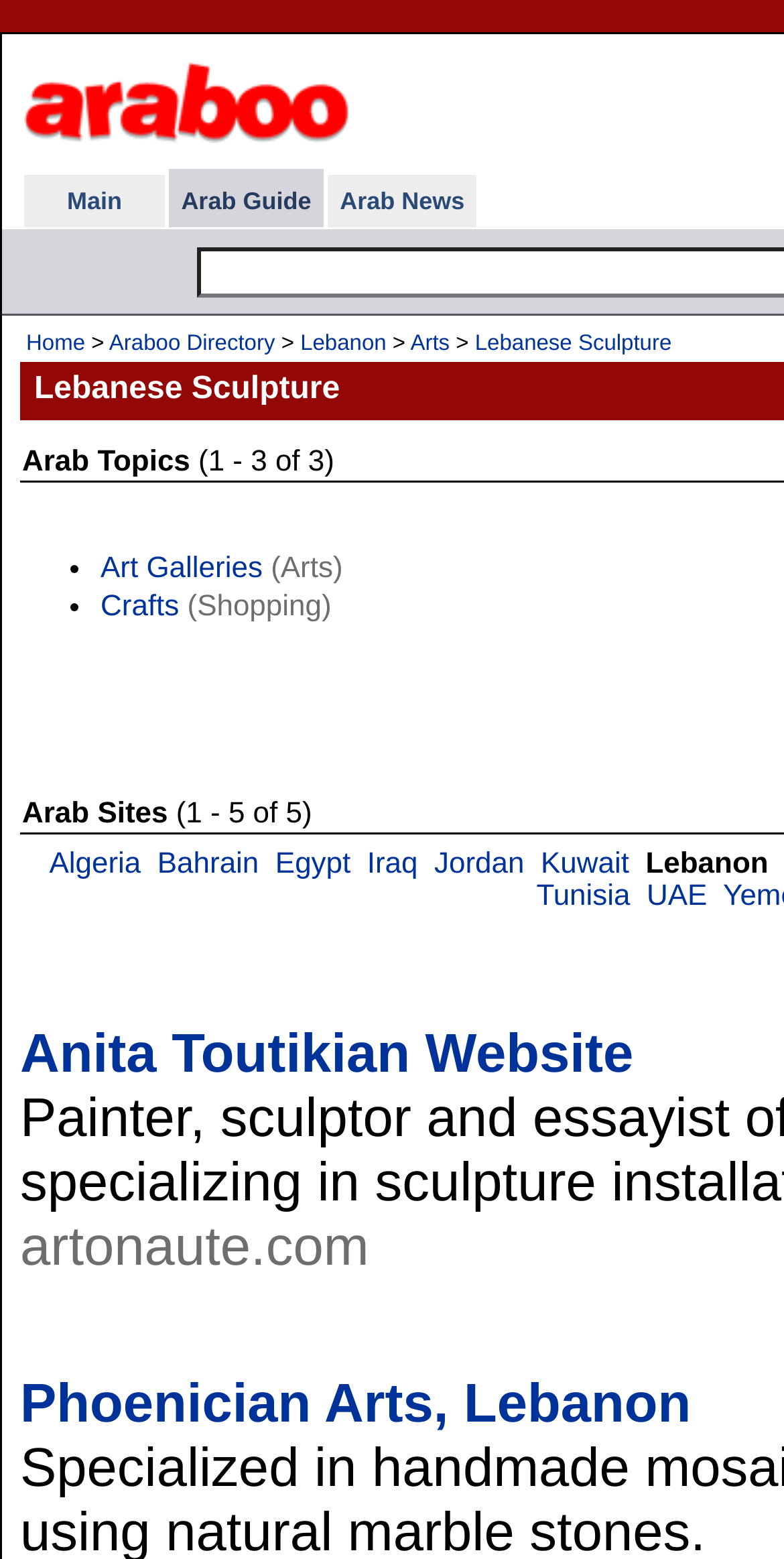Determine the bounding box coordinates of the target area to click to execute the following instruction: "Go to Main."

[0.085, 0.12, 0.156, 0.138]